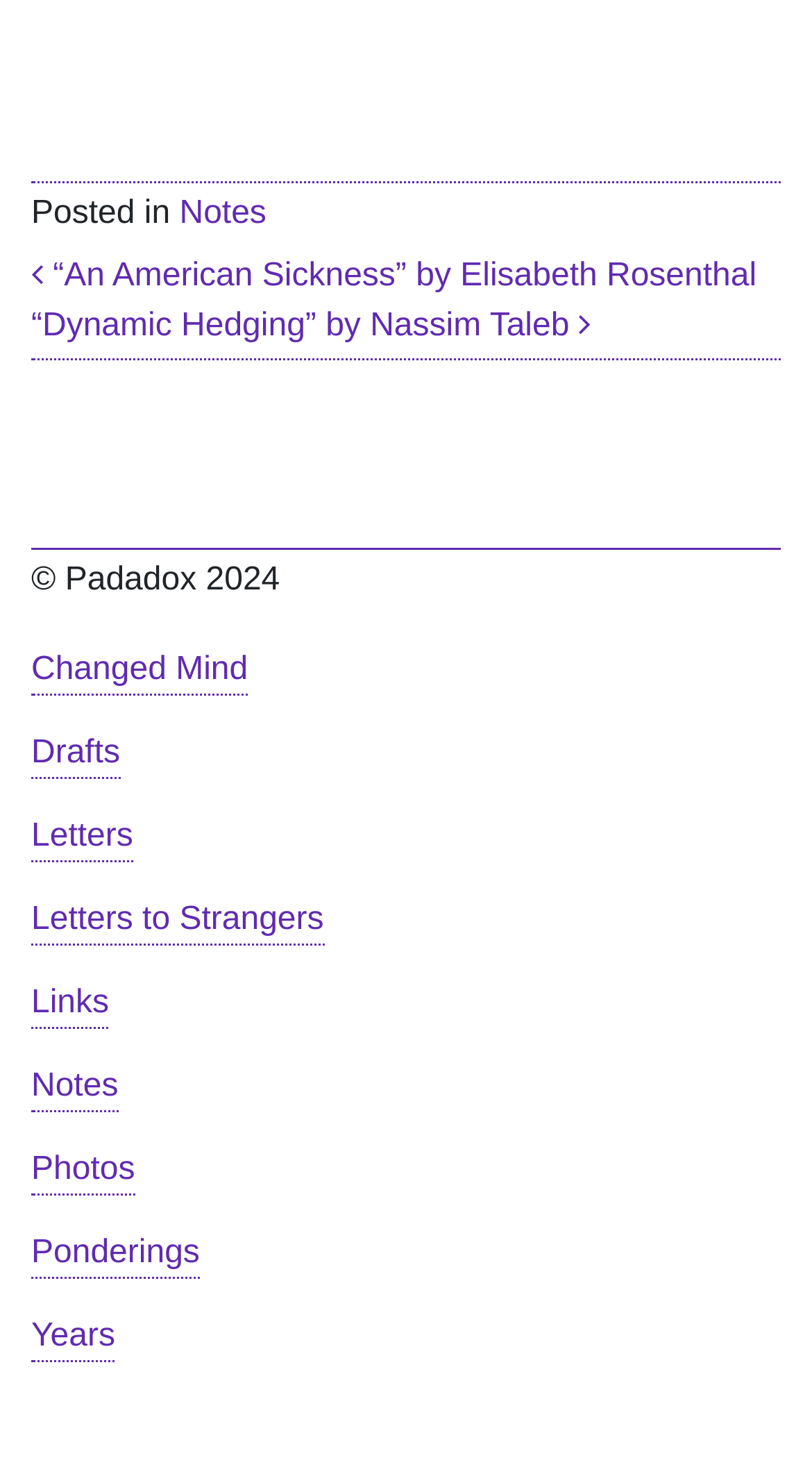Please specify the bounding box coordinates for the clickable region that will help you carry out the instruction: "Read 'An American Sickness' by Elisabeth Rosenthal".

[0.038, 0.177, 0.932, 0.202]